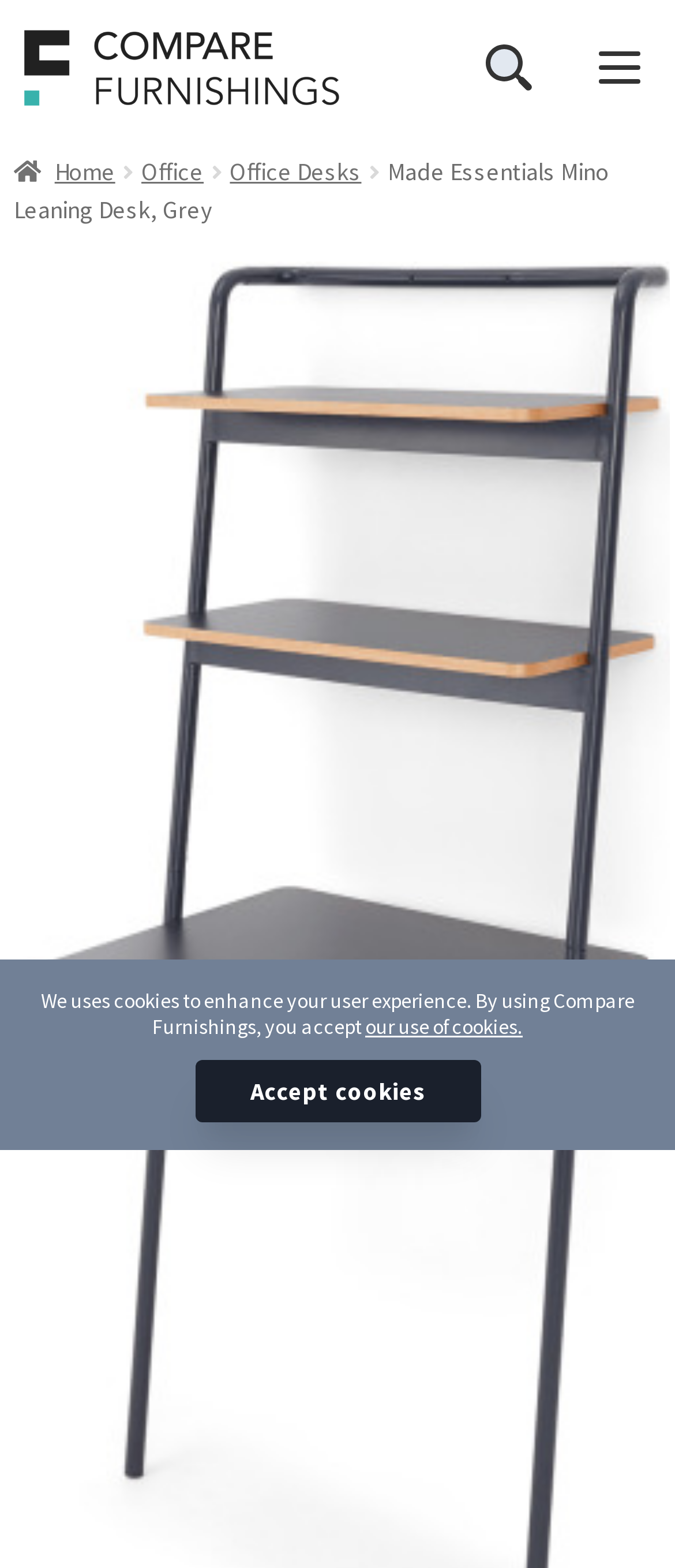Point out the bounding box coordinates of the section to click in order to follow this instruction: "Open search".

[0.672, 0.0, 0.836, 0.087]